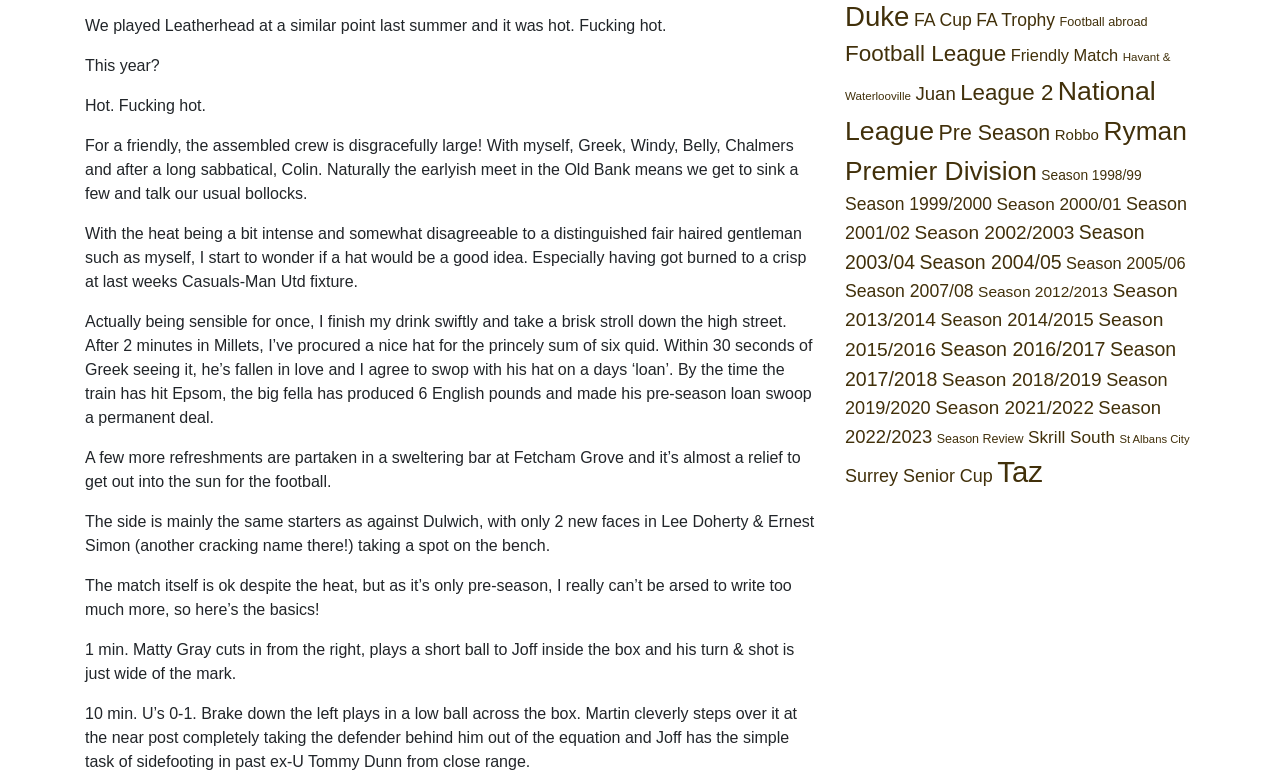Extract the bounding box of the UI element described as: "Season 2013/2014".

[0.66, 0.364, 0.92, 0.429]